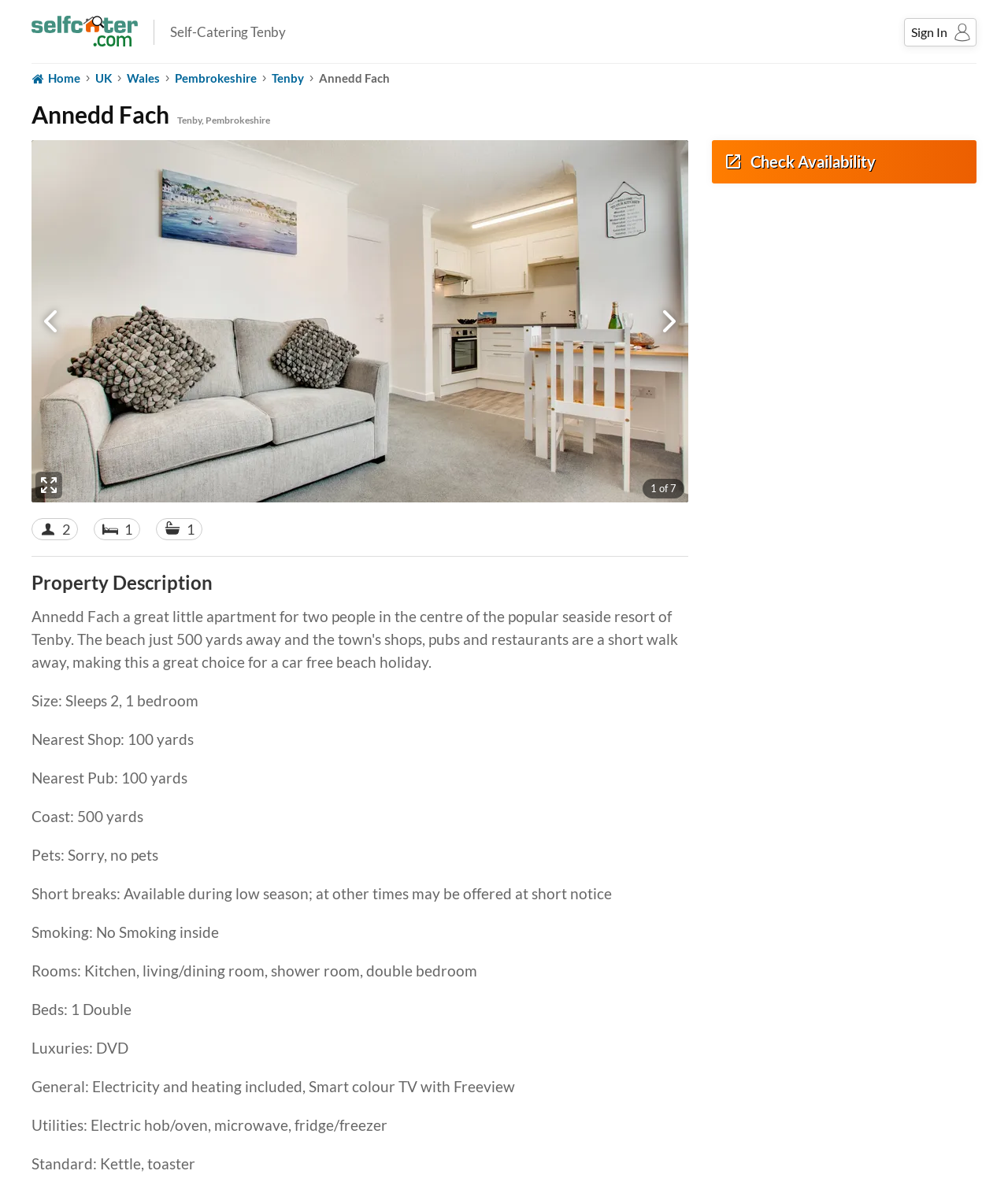Locate the bounding box coordinates of the clickable element to fulfill the following instruction: "View photos of Annedd Fach". Provide the coordinates as four float numbers between 0 and 1 in the format [left, top, right, bottom].

[0.031, 0.117, 0.683, 0.421]